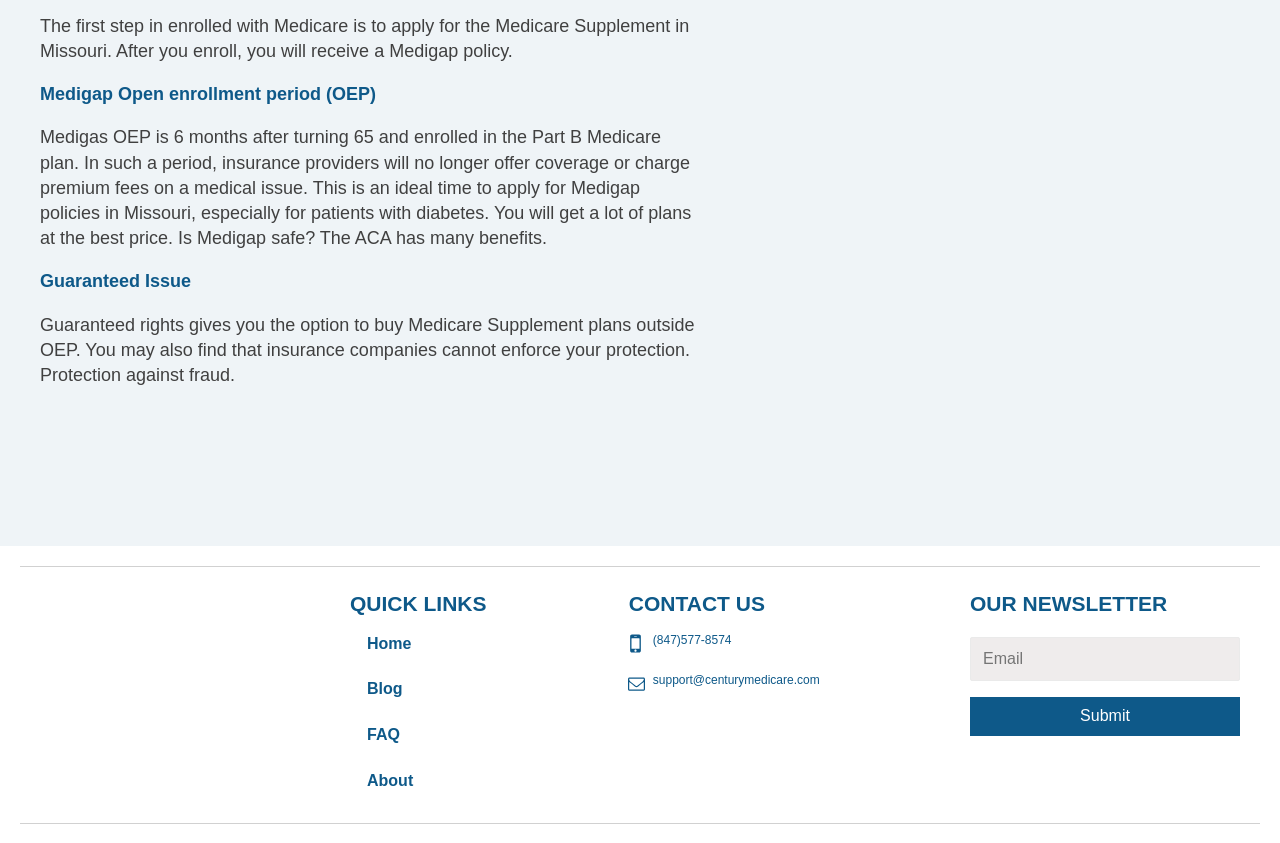What is the purpose of the 'Guaranteed Issue'?
Offer a detailed and exhaustive answer to the question.

The 'Guaranteed Issue' gives you the option to buy Medicare Supplement plans outside the Open Enrollment Period (OEP), as stated in the StaticText element with ID 337.